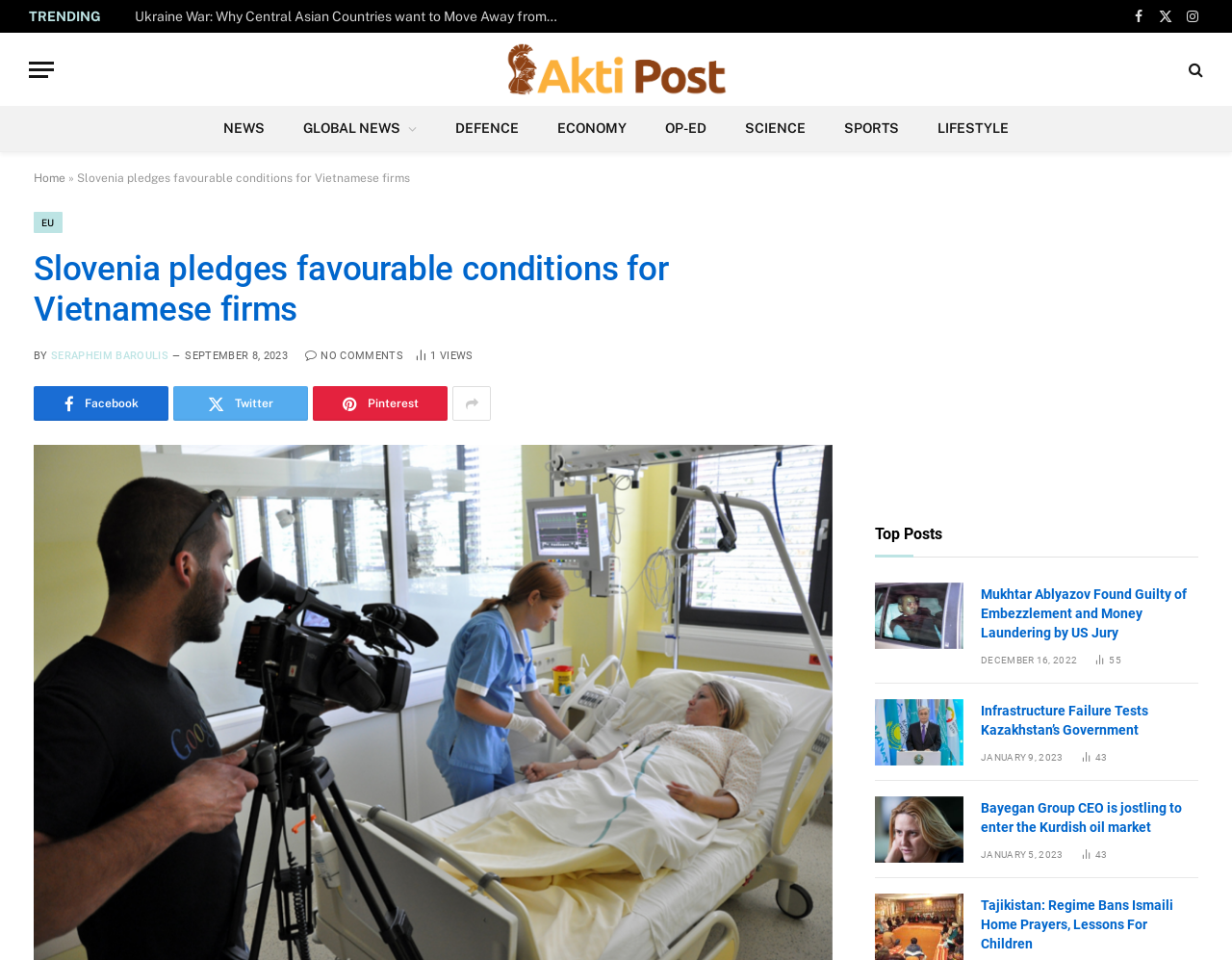Give a one-word or short phrase answer to the question: 
How many article views does the article 'Infrastructure Failure Tests Kazakhstan’s Government' have?

43